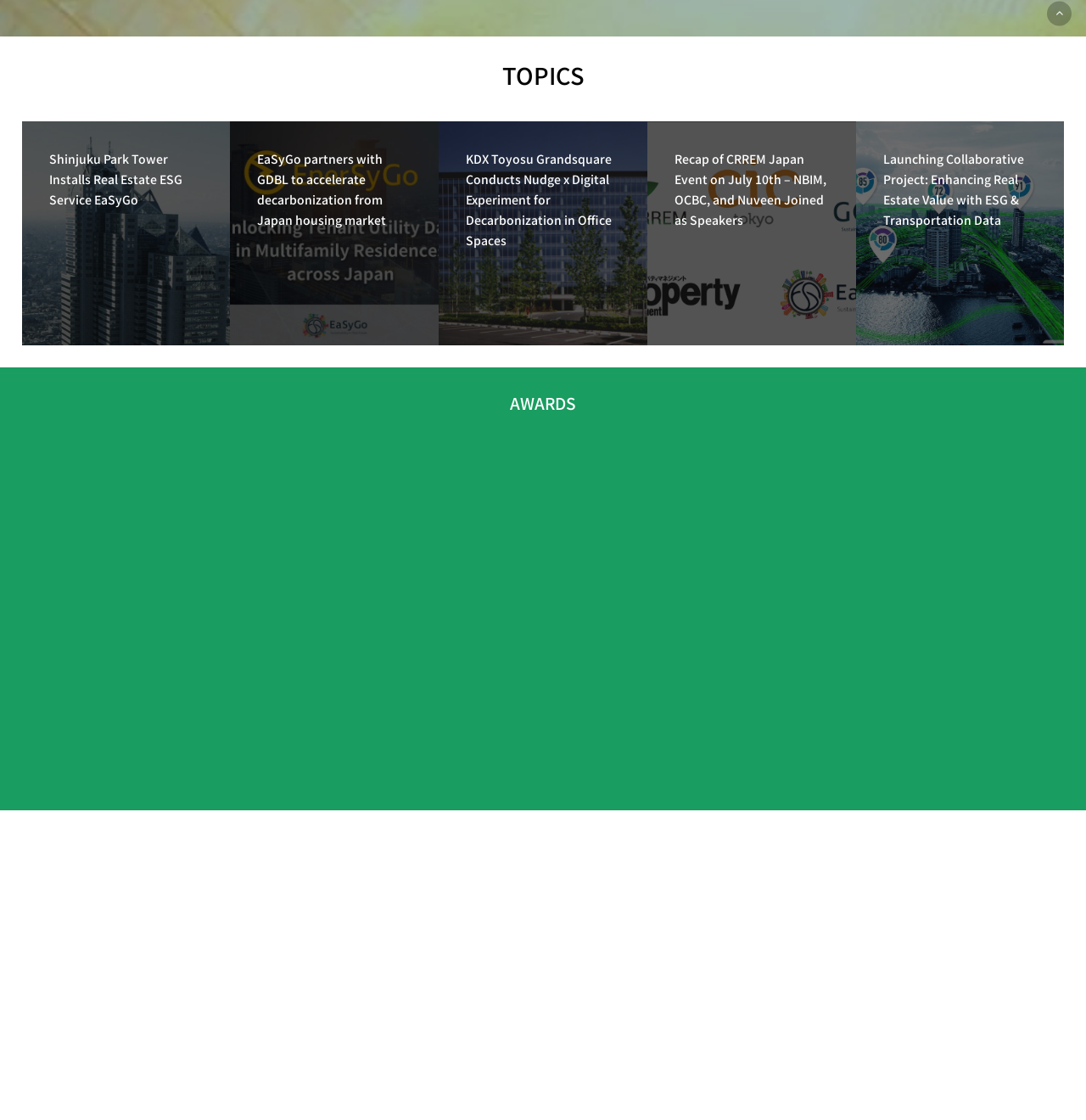Find and provide the bounding box coordinates for the UI element described here: "parent_node: English aria-label="Back to top"". The coordinates should be given as four float numbers between 0 and 1: [left, top, right, bottom].

[0.964, 0.001, 0.987, 0.023]